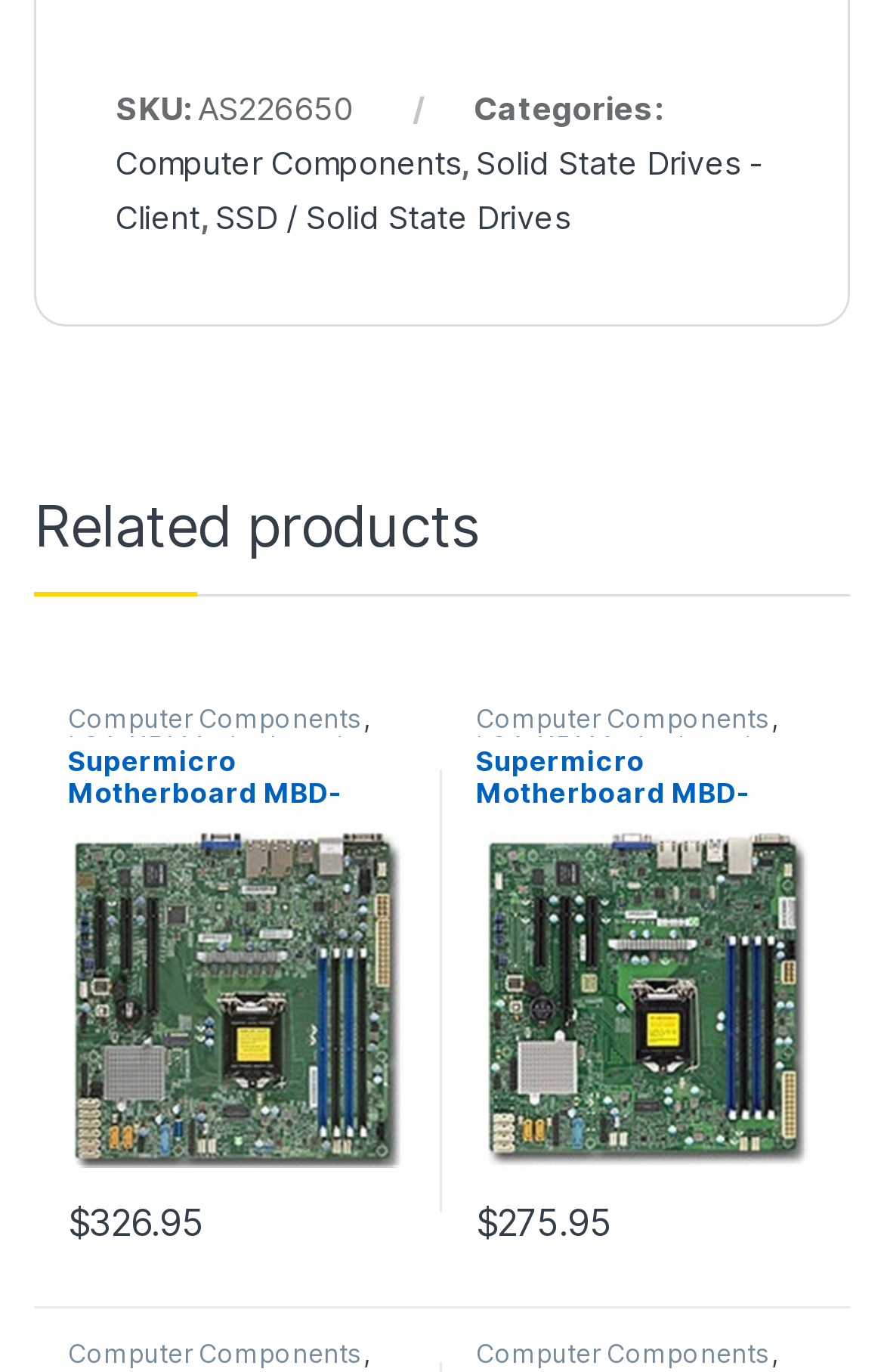Locate the bounding box coordinates of the area that needs to be clicked to fulfill the following instruction: "Click on 'SSD / Solid State Drives'". The coordinates should be in the format of four float numbers between 0 and 1, namely [left, top, right, bottom].

[0.243, 0.145, 0.645, 0.173]